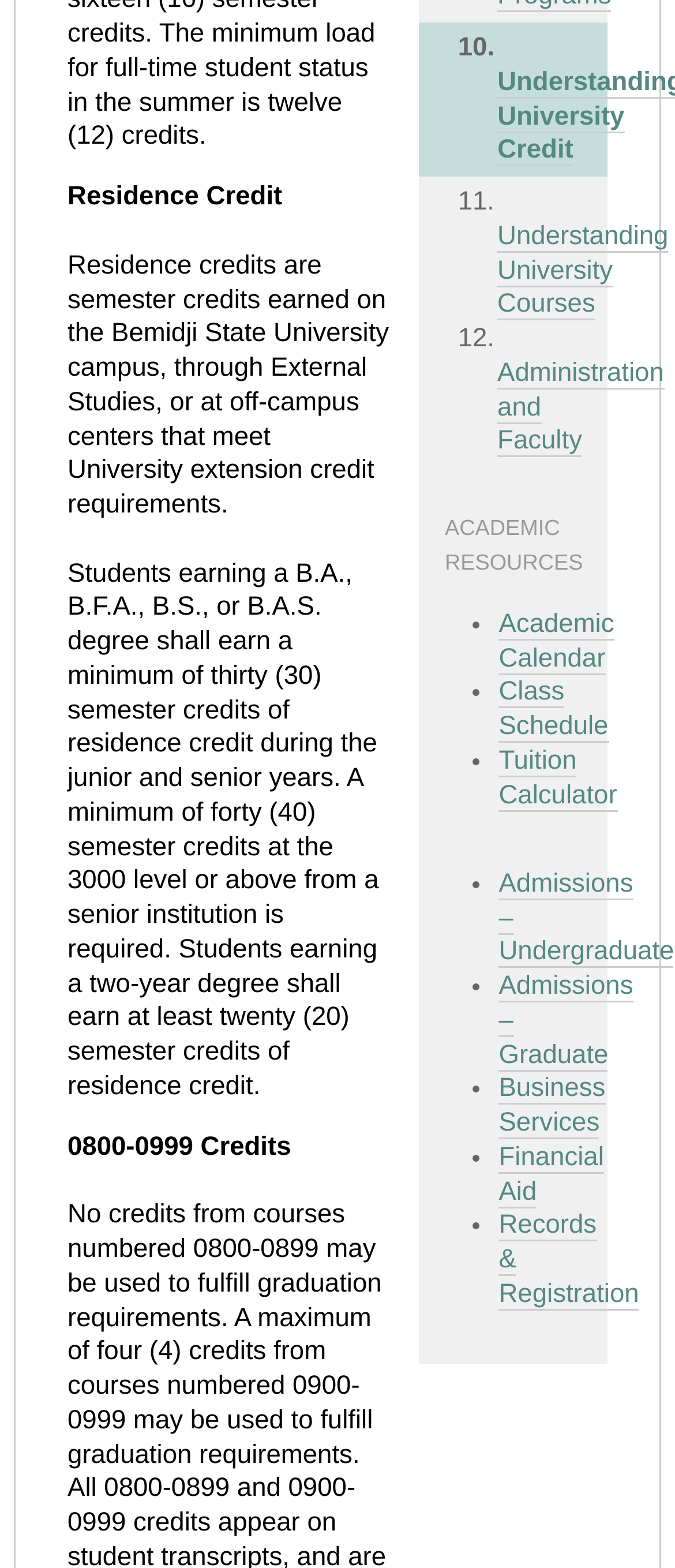Using the element description Financial Aid, predict the bounding box coordinates for the UI element. Provide the coordinates in (top-left x, top-left y, bottom-right x, bottom-right y) format with values ranging from 0 to 1.

[0.739, 0.729, 0.895, 0.77]